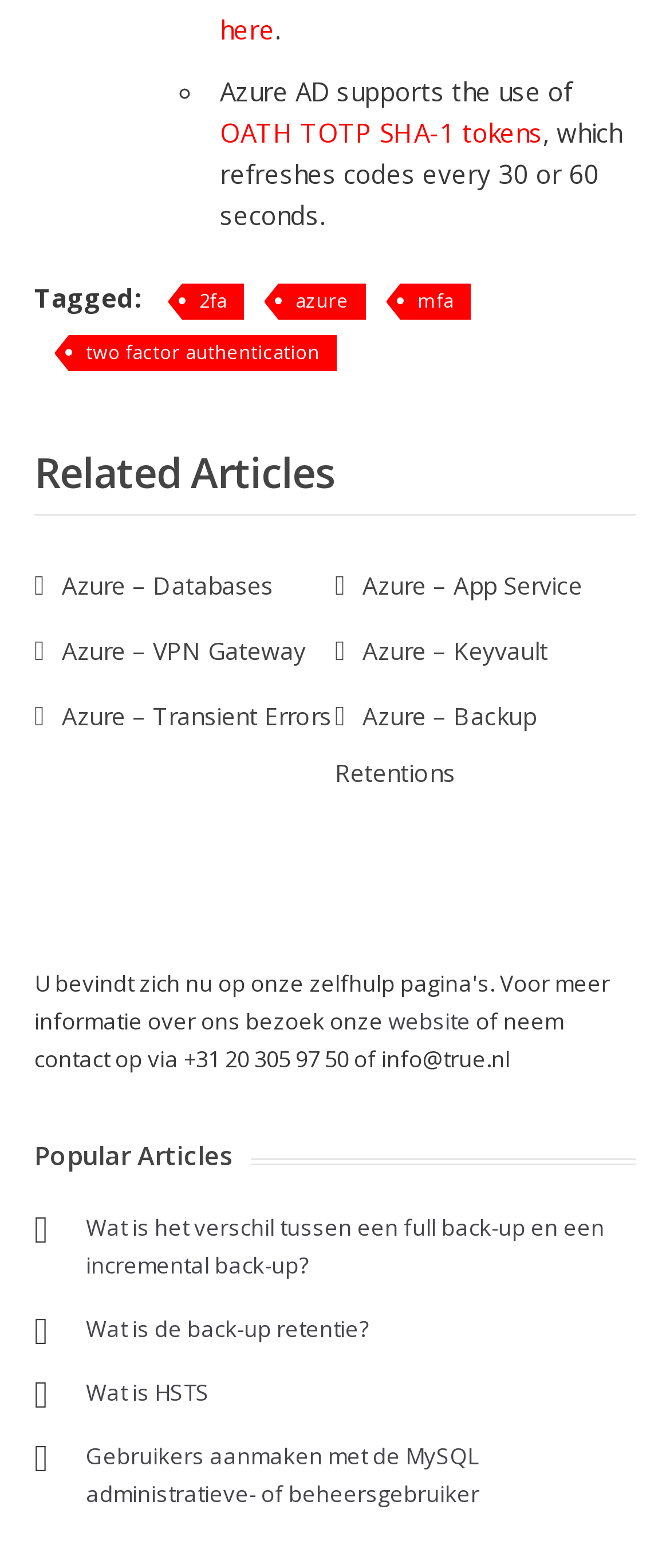What are the tags associated with the article? Using the information from the screenshot, answer with a single word or phrase.

2fa, azure, mfa, two factor authentication